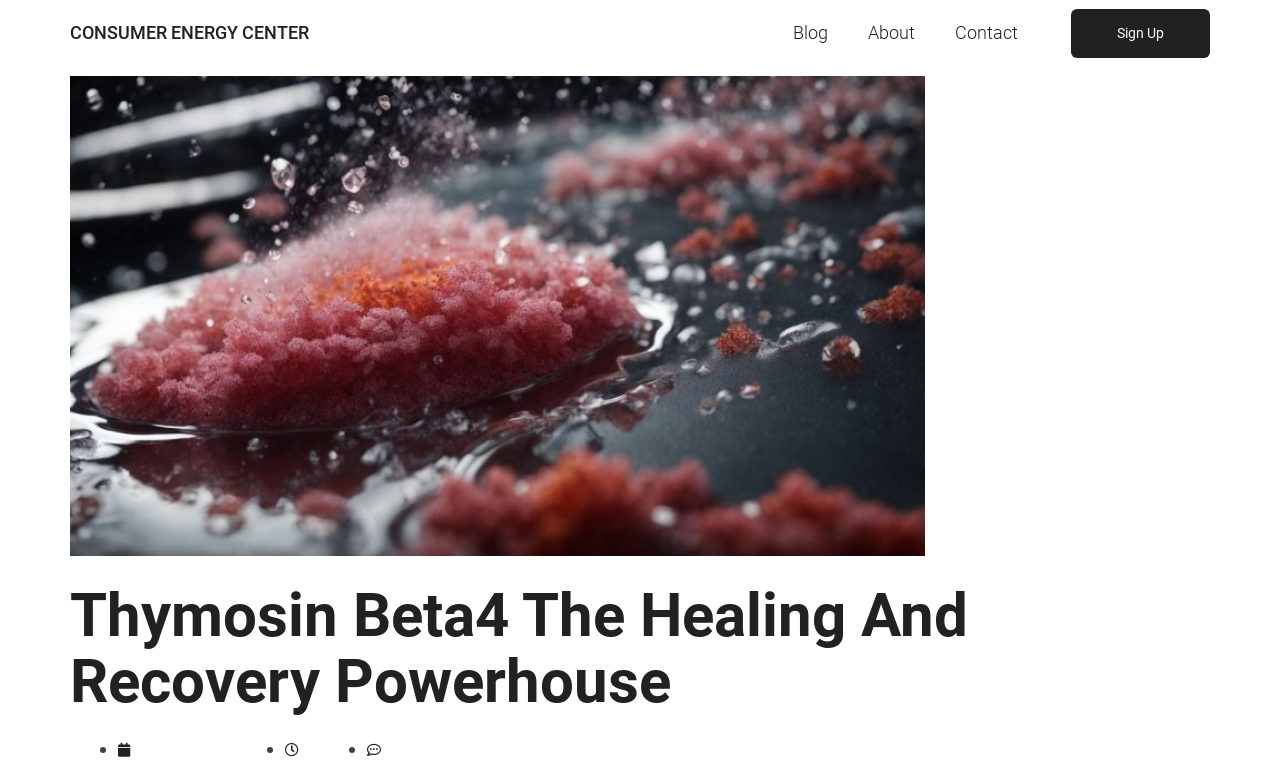What is the purpose of the '•' symbol on the webpage?
Could you give a comprehensive explanation in response to this question?

The '•' symbol appears multiple times on the webpage, and based on its context and position, I infer that it is used as a list marker to separate items in a list.